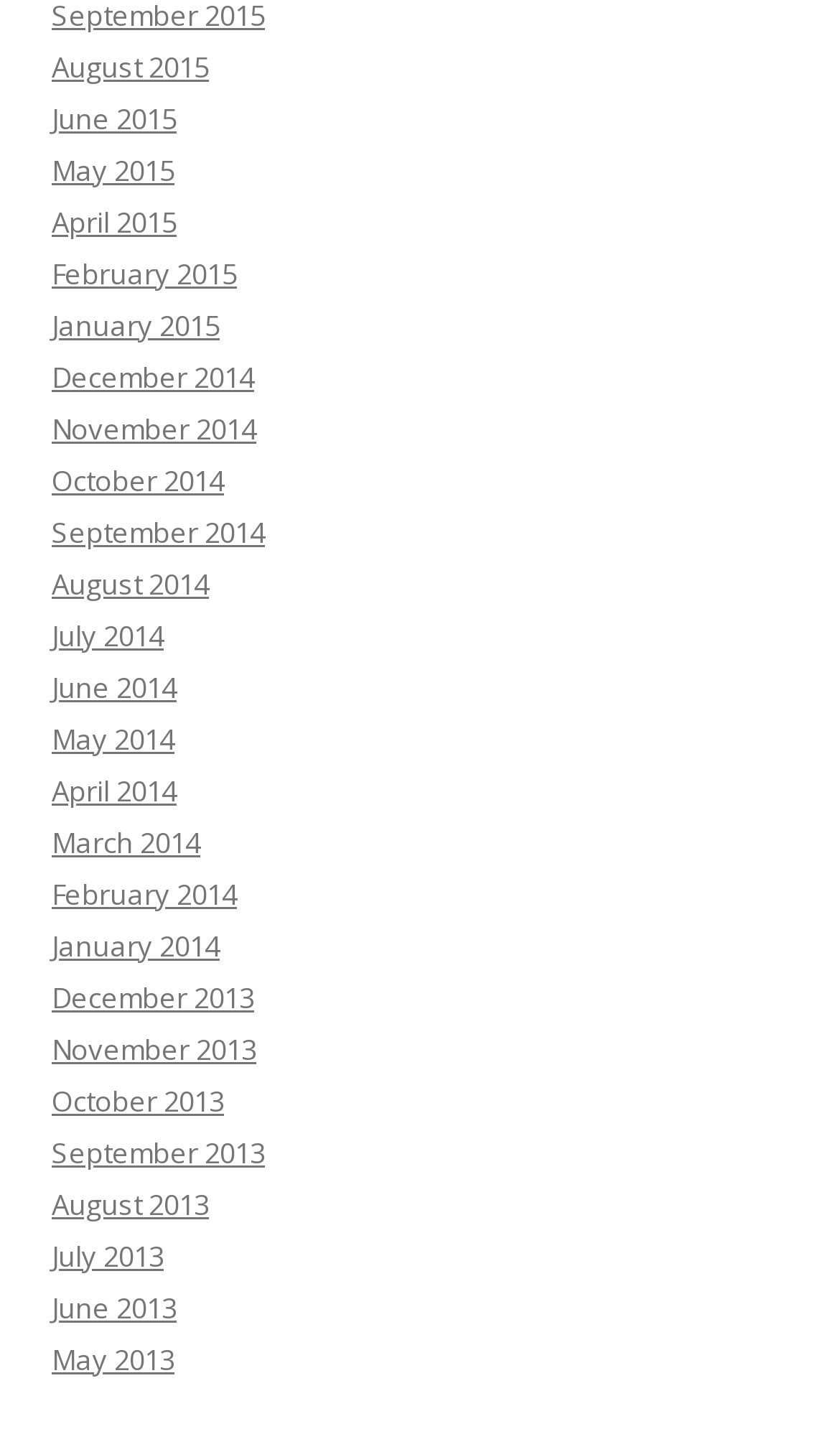Identify the bounding box coordinates of the area that should be clicked in order to complete the given instruction: "View recent posts". The bounding box coordinates should be four float numbers between 0 and 1, i.e., [left, top, right, bottom].

None